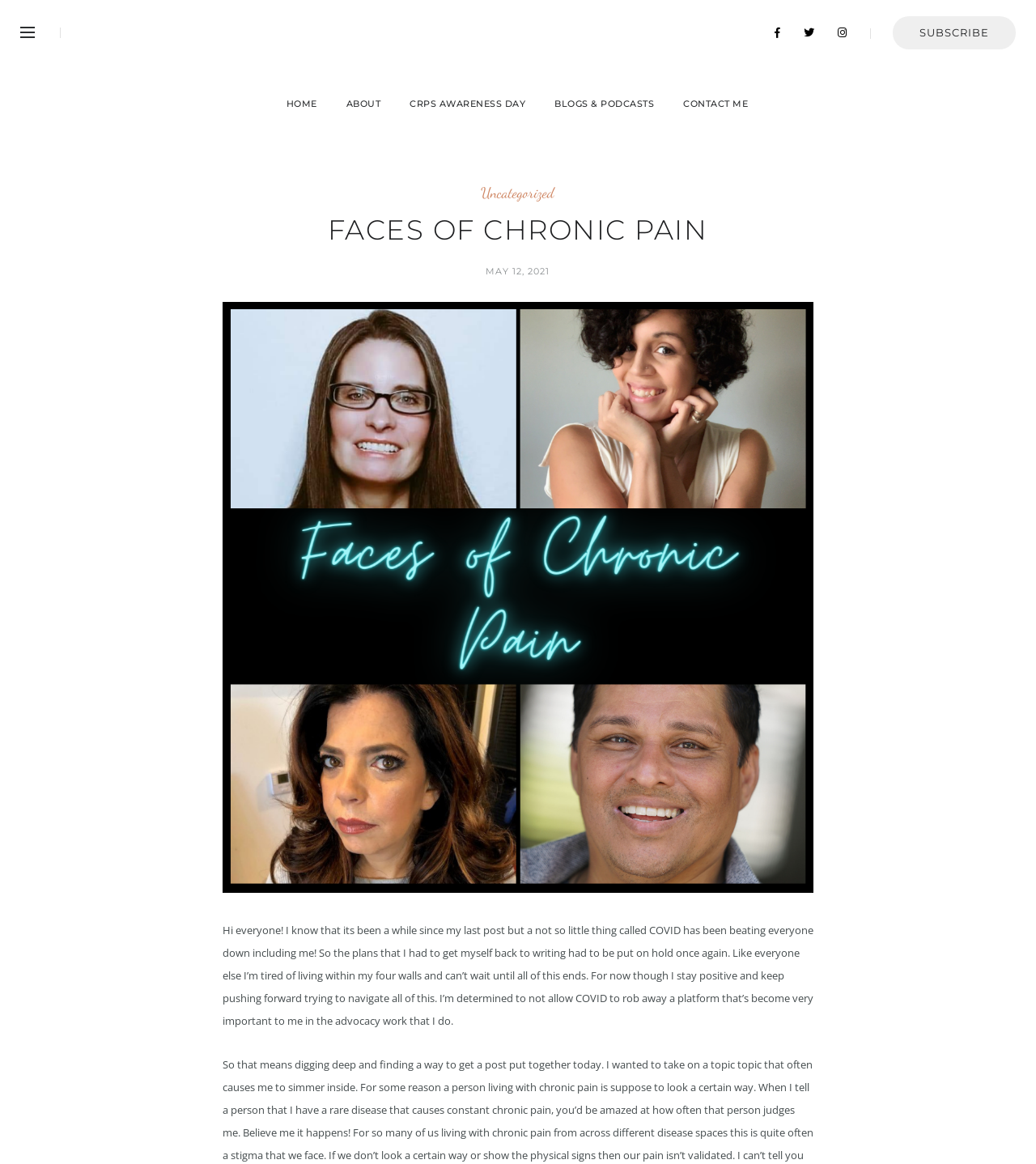Please provide a short answer using a single word or phrase for the question:
How many navigation links are there?

5